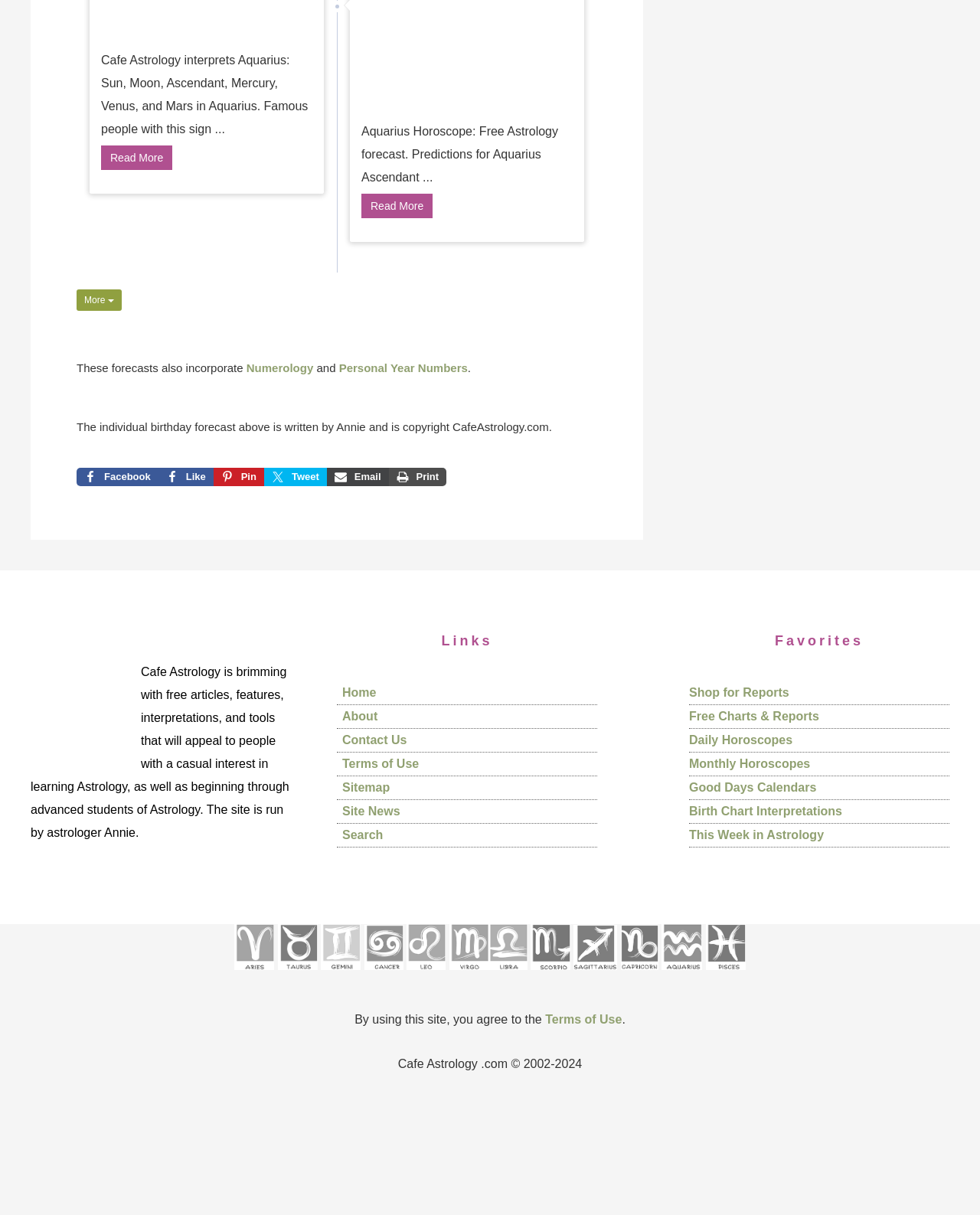Identify the bounding box coordinates of the clickable region to carry out the given instruction: "Read the previous post".

None